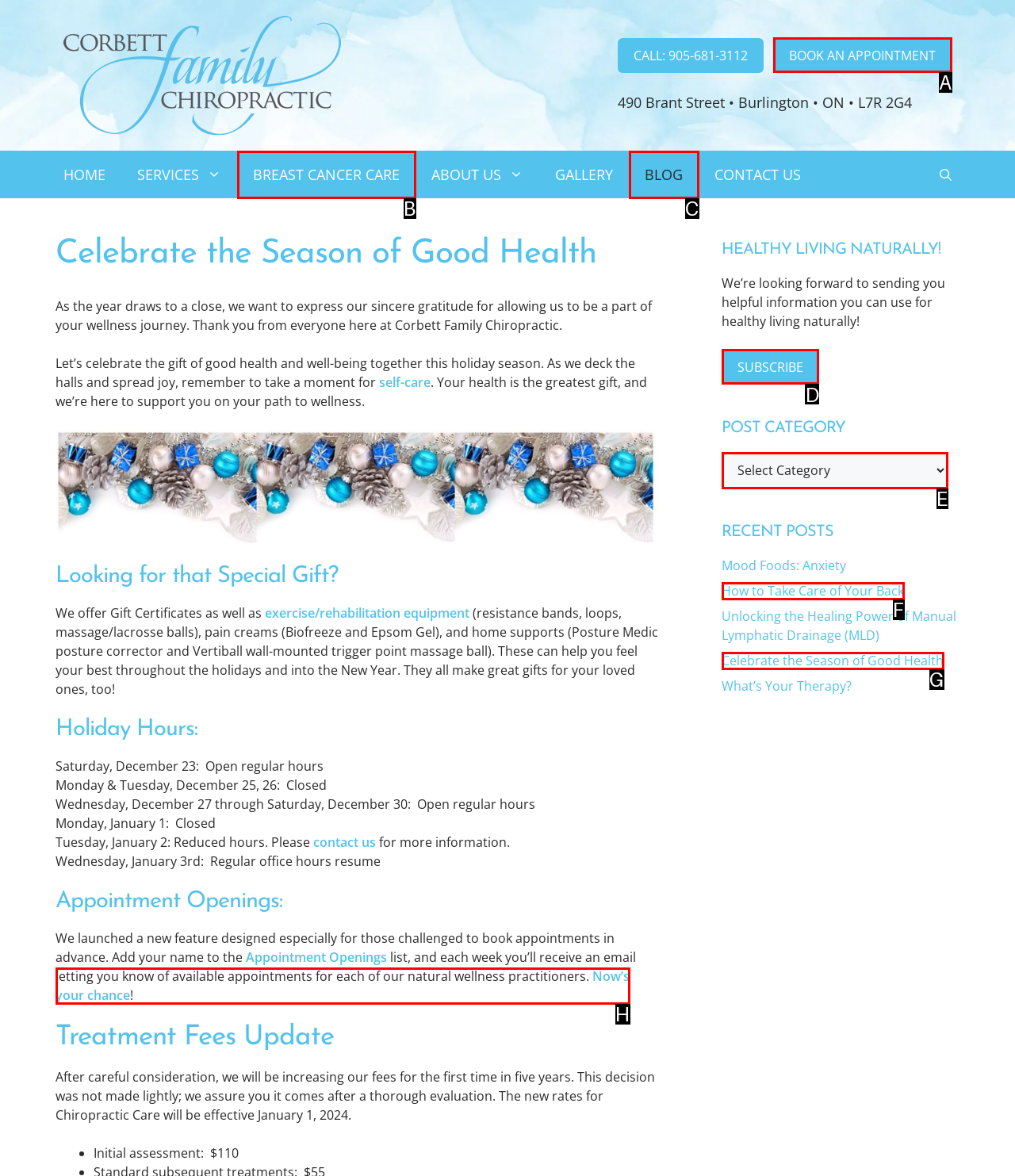Select the option I need to click to accomplish this task: Subscribe to HEALTHY LIVING NATURALLY!
Provide the letter of the selected choice from the given options.

D